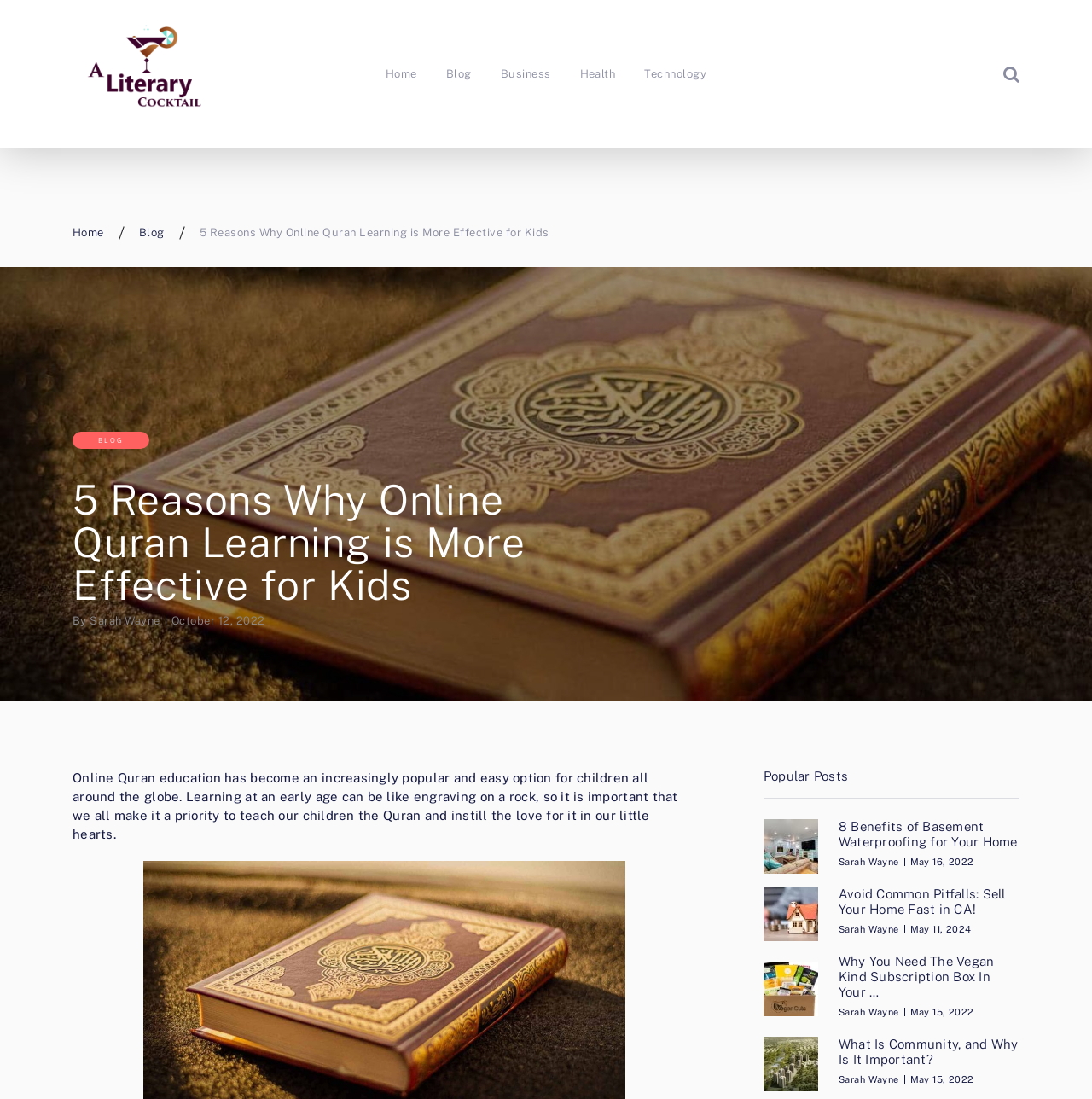Determine the bounding box coordinates for the HTML element mentioned in the following description: "SUBLIMINAL PRO™ AUDIO". The coordinates should be a list of four floats ranging from 0 to 1, represented as [left, top, right, bottom].

None